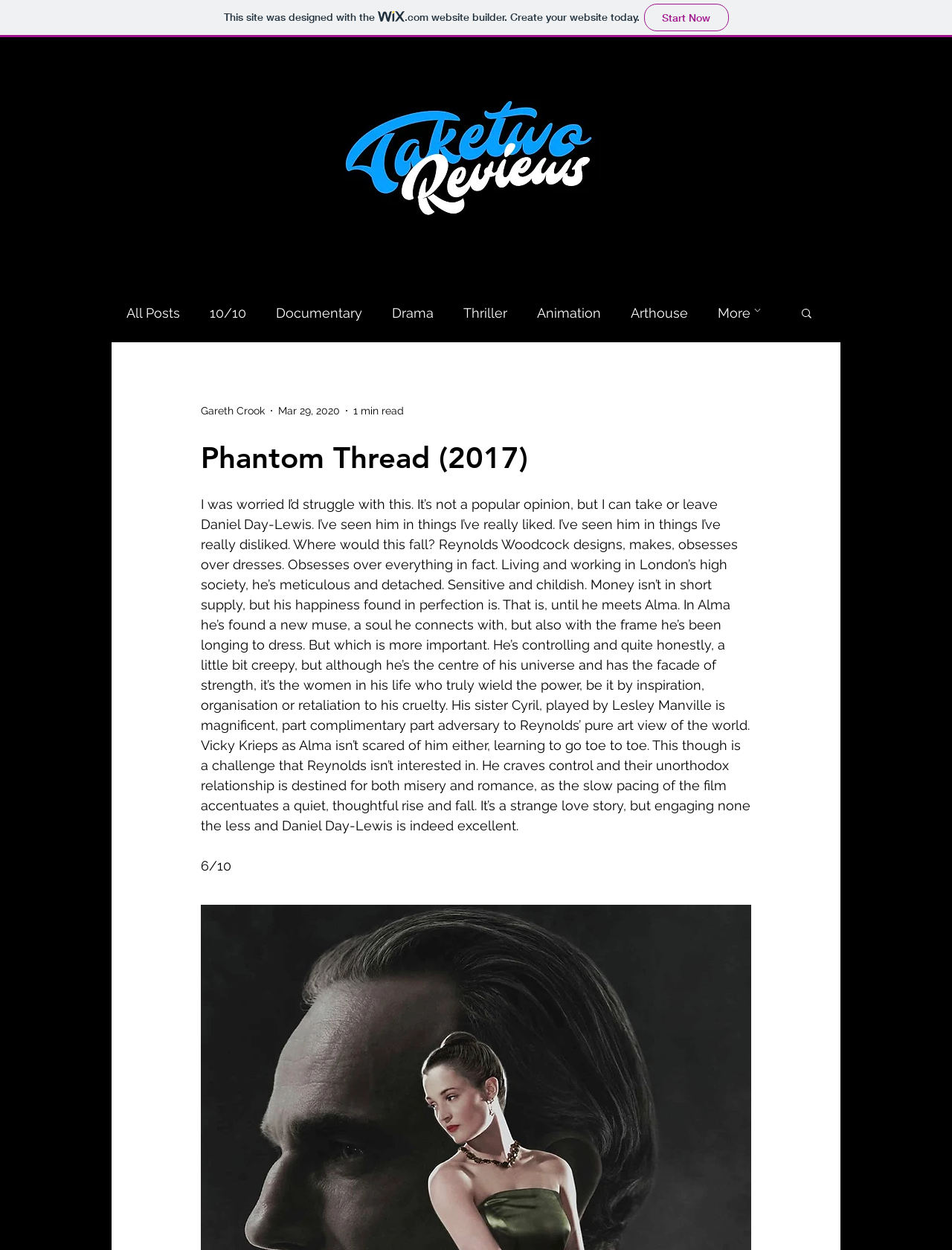Identify the main heading of the webpage and provide its text content.

Phantom Thread (2017)